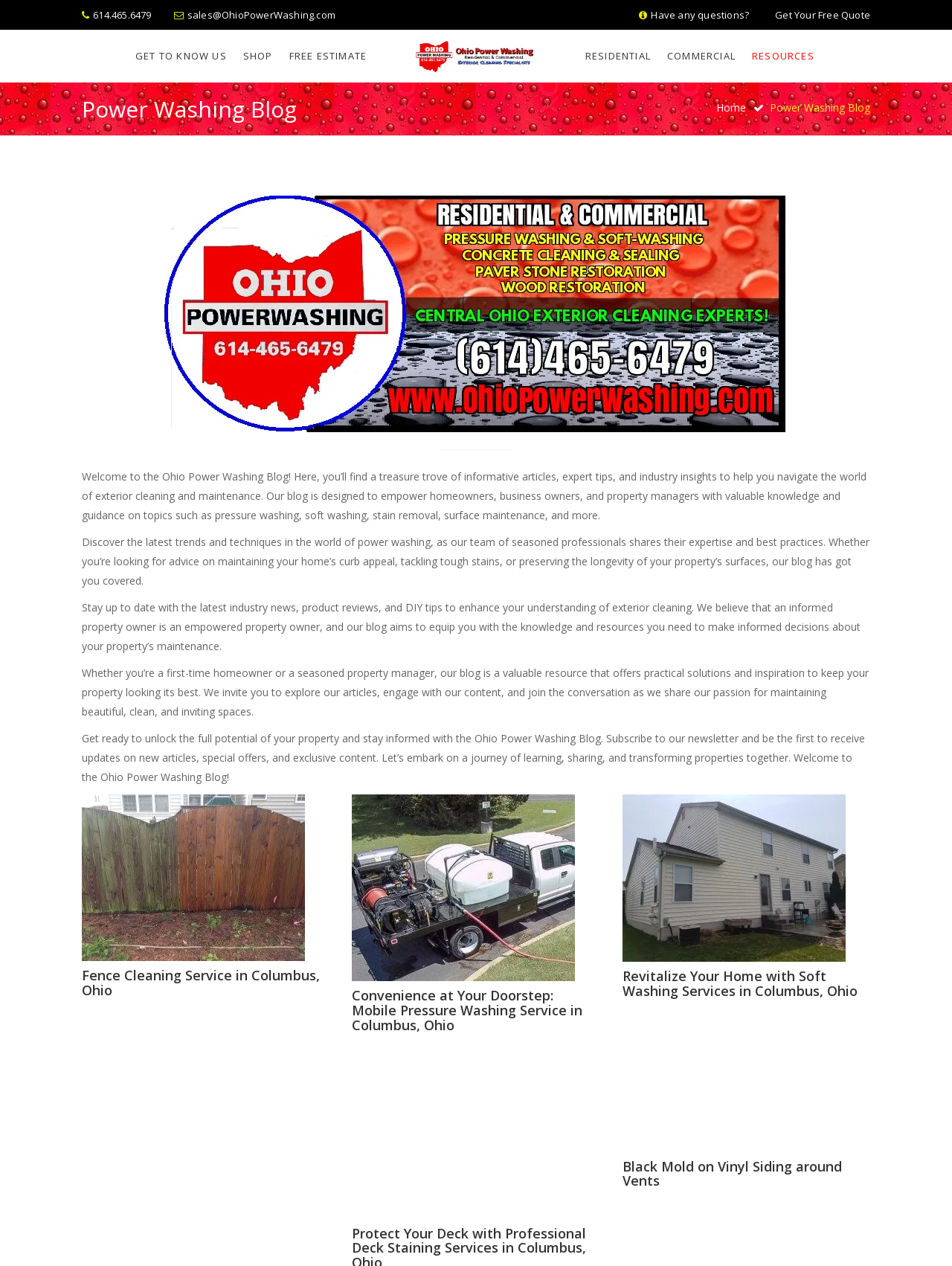Determine the bounding box coordinates of the element's region needed to click to follow the instruction: "Call the phone number". Provide these coordinates as four float numbers between 0 and 1, formatted as [left, top, right, bottom].

[0.098, 0.006, 0.159, 0.017]